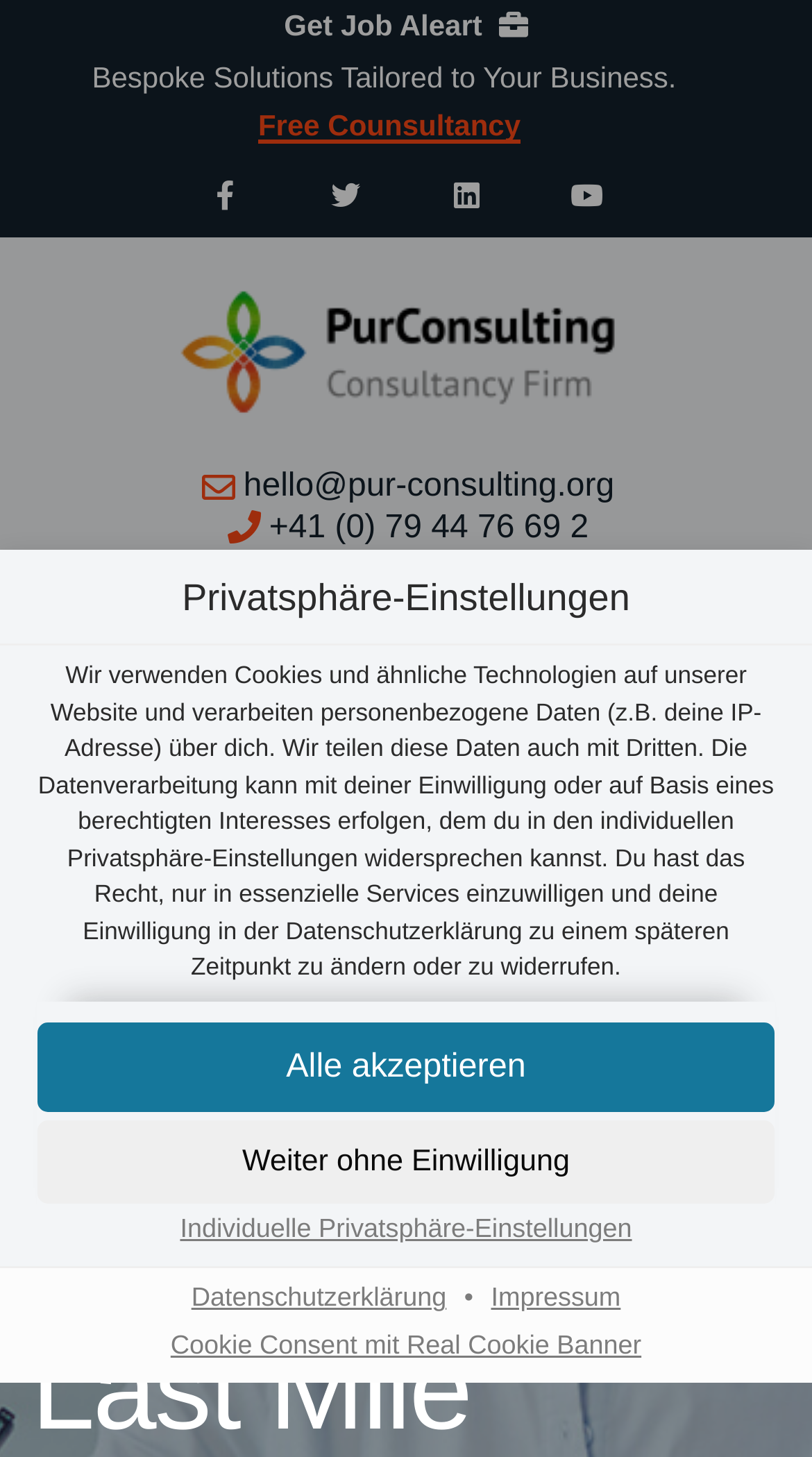Please provide a one-word or phrase answer to the question: 
What is the age restriction for giving consent to optional services?

16 years old